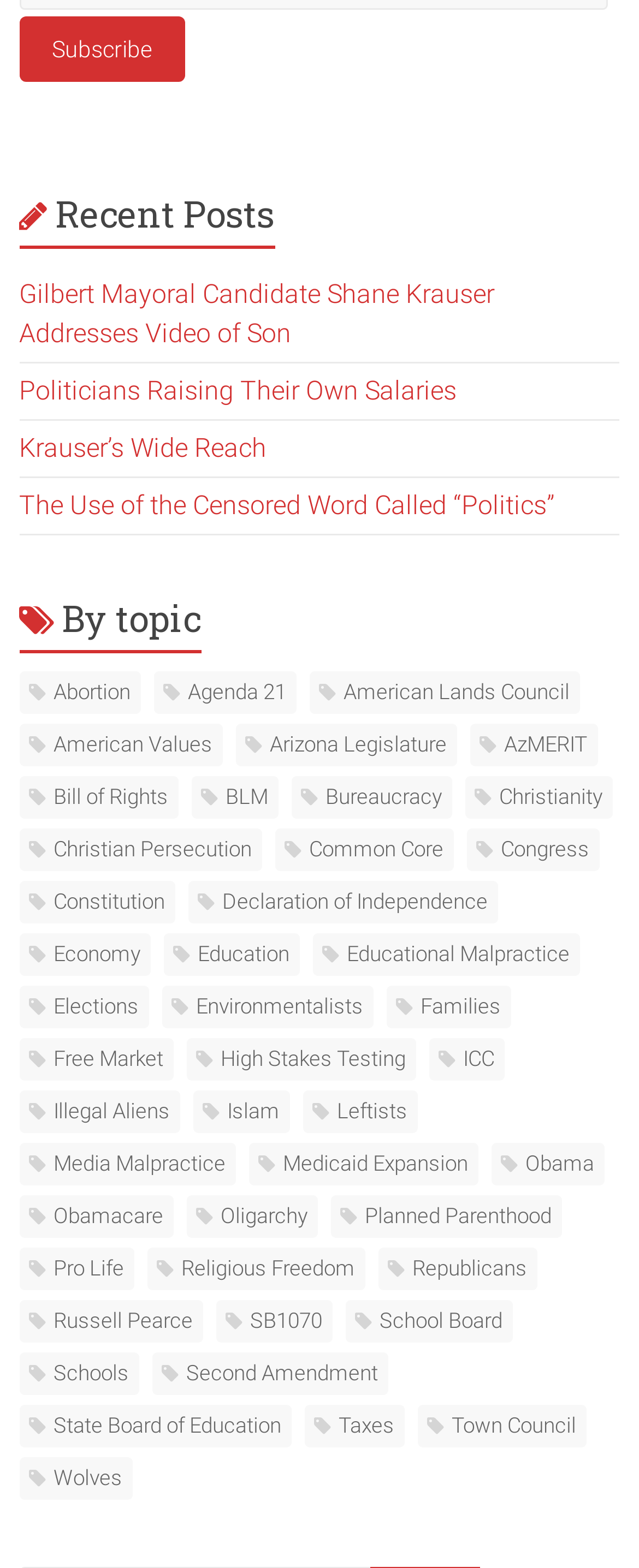Respond to the following question using a concise word or phrase: 
What is the last topic under 'By topic'?

Wolves